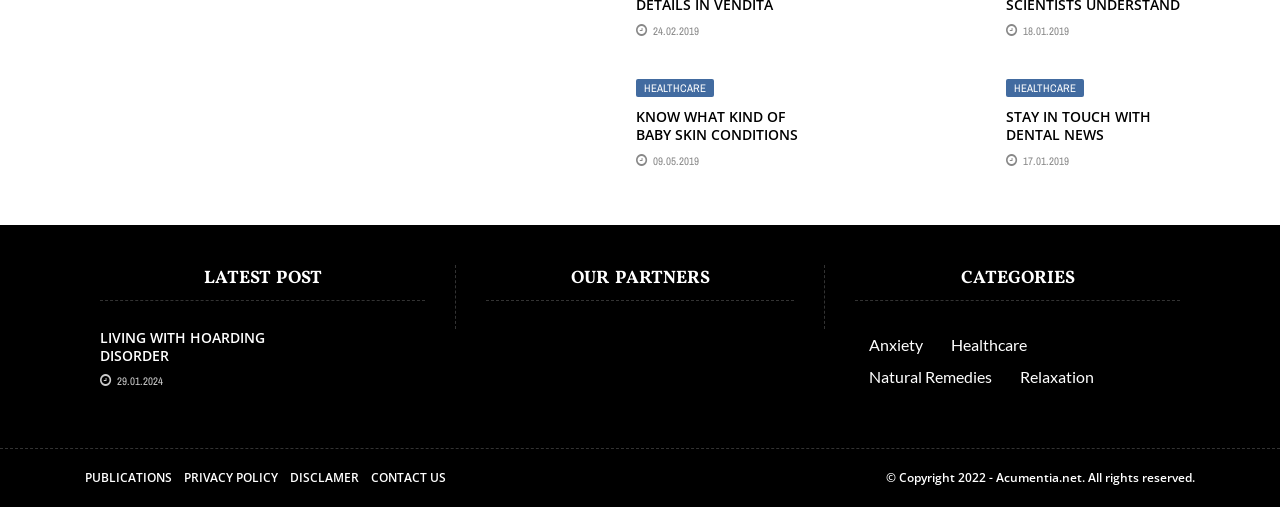Please identify the bounding box coordinates of the element I need to click to follow this instruction: "Save the article".

None